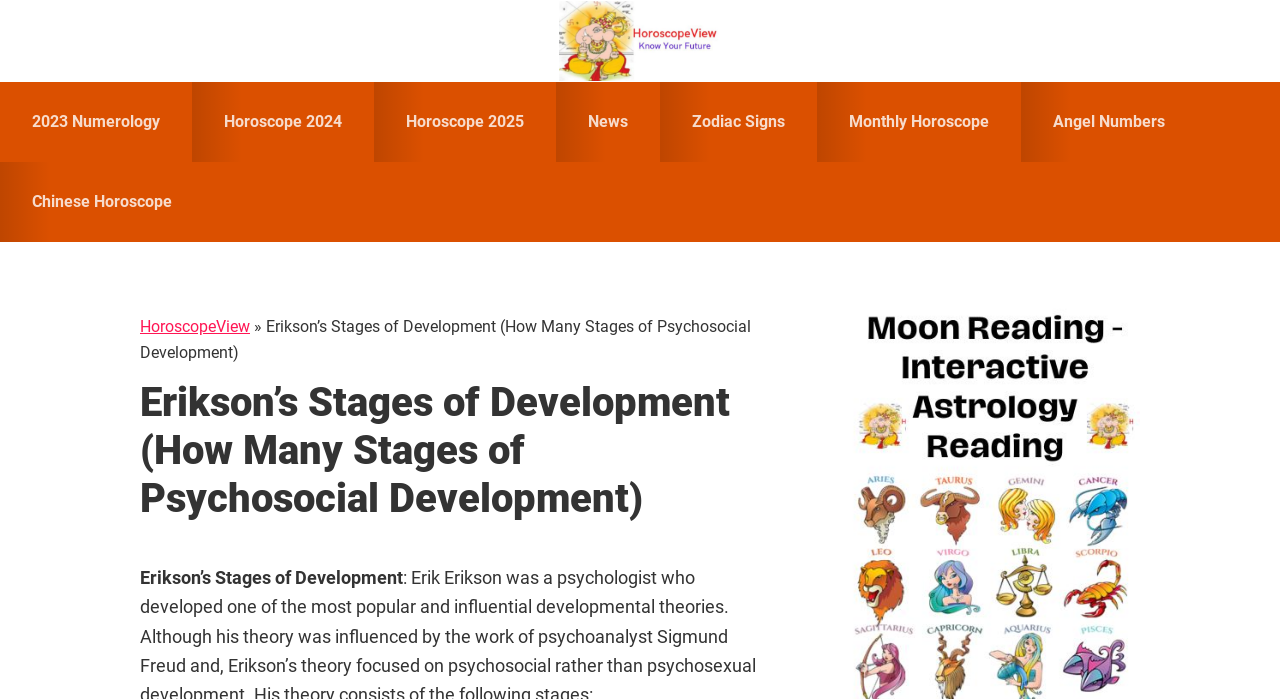Determine the coordinates of the bounding box for the clickable area needed to execute this instruction: "go to HoroscopeView".

[0.332, 0.001, 0.668, 0.116]